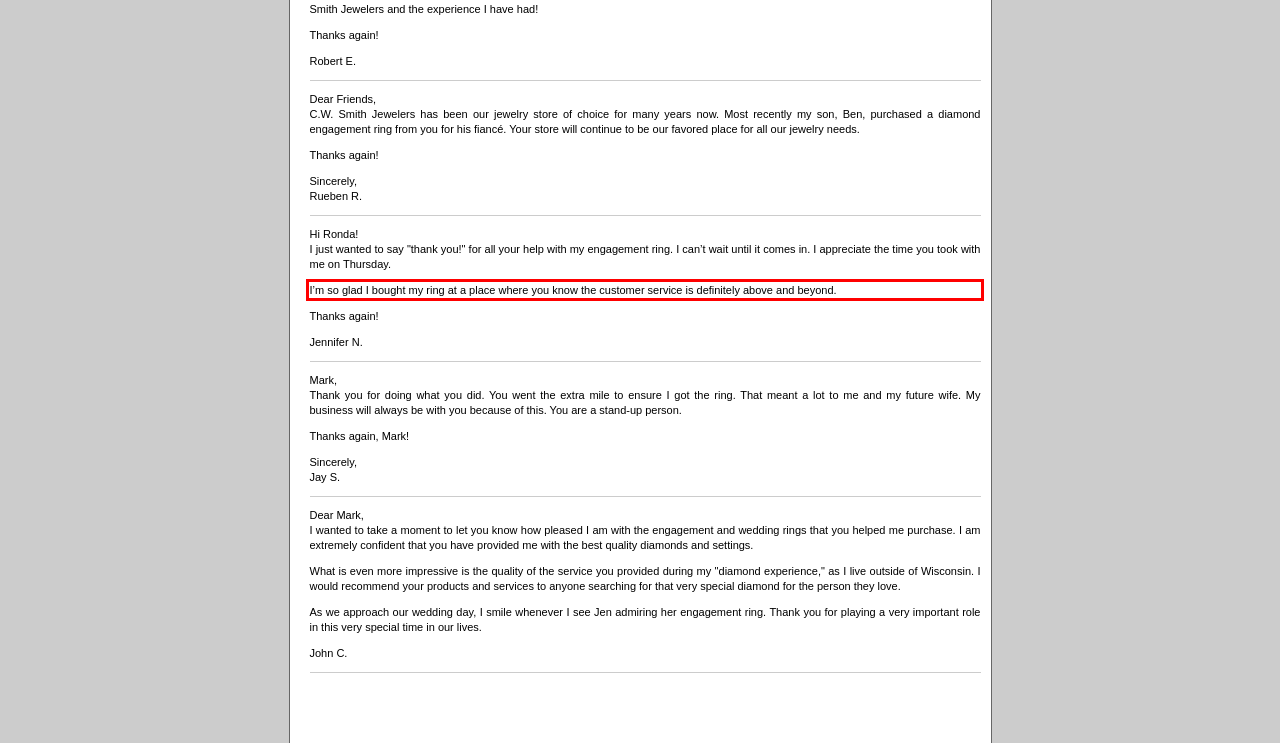With the provided screenshot of a webpage, locate the red bounding box and perform OCR to extract the text content inside it.

I’m so glad I bought my ring at a place where you know the customer service is definitely above and beyond.